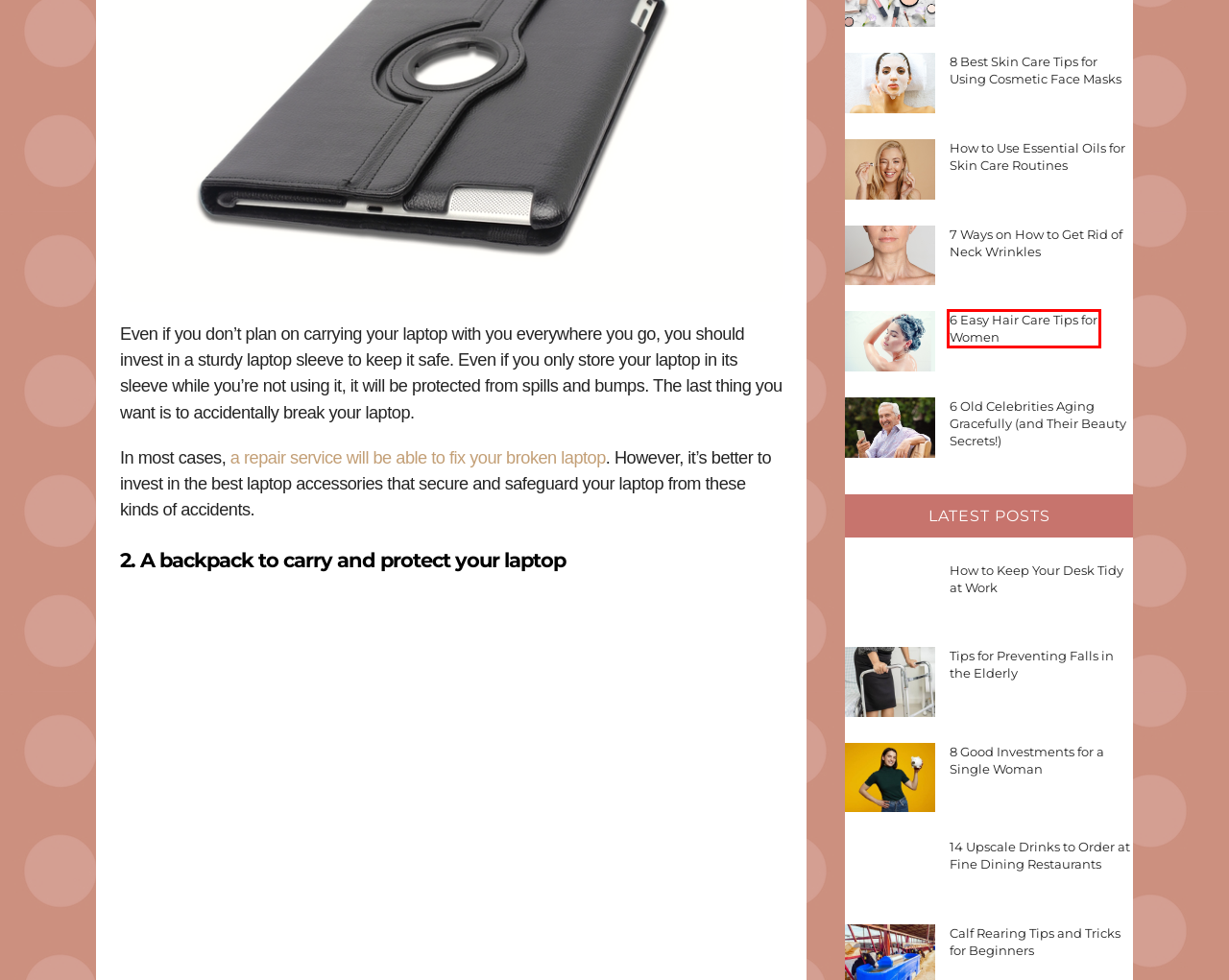Given a webpage screenshot featuring a red rectangle around a UI element, please determine the best description for the new webpage that appears after the element within the bounding box is clicked. The options are:
A. 14 Upscale Drinks to Order at Fine Dining Restaurants - Cian Blog
B. 6 Easy Hair Care Tips for Women - Cian Blog
C. 8 Best Skin Care Tips for Using Cosmetic Face Masks - Cian Blog
D. Emergency Mobile Dieppe – Mobiphix
E. 8 Good Investments for a Single Woman - Cian Blog
F. Tips for Preventing Falls in the Elderly - Cian Blog
G. How to Keep Your Desk Tidy at Work - Cian Blog
H. How to Use Essential Oils for Skin Care Routines - Cian Blog

B